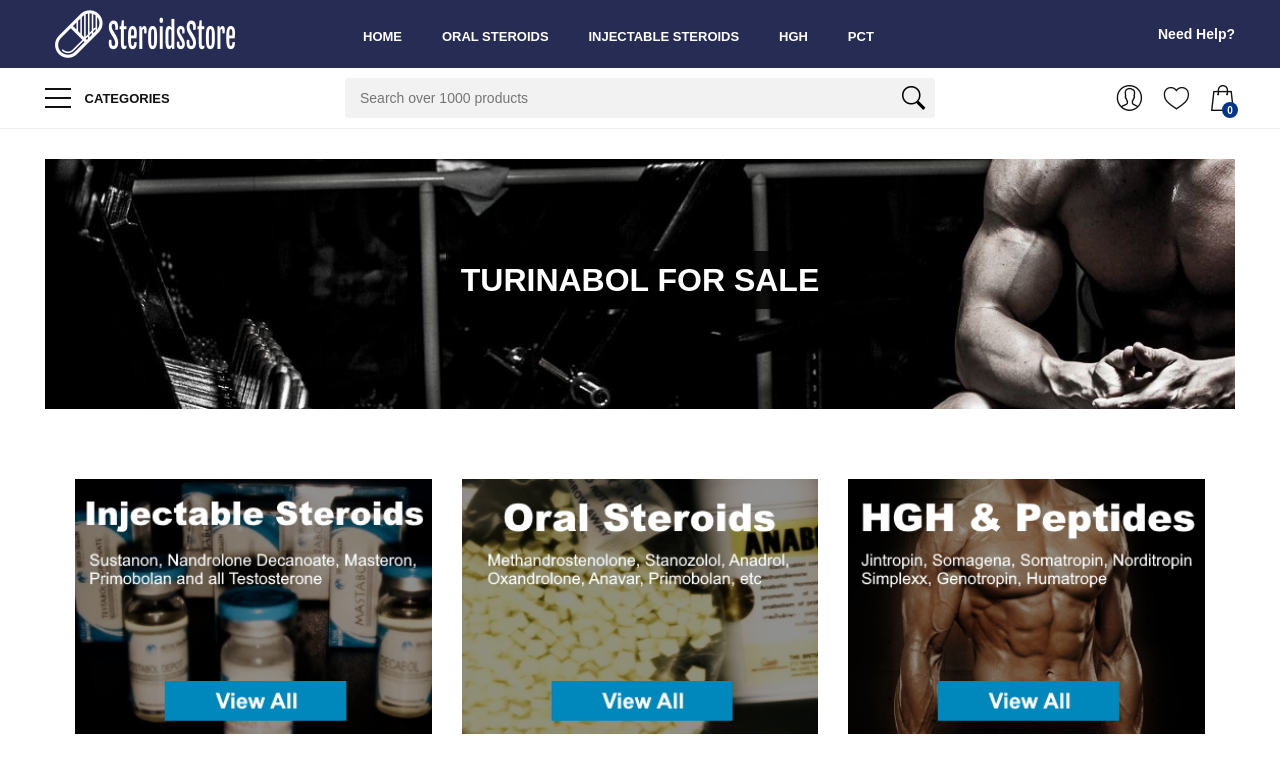What is the logo of the website?
Using the screenshot, give a one-word or short phrase answer.

Logo